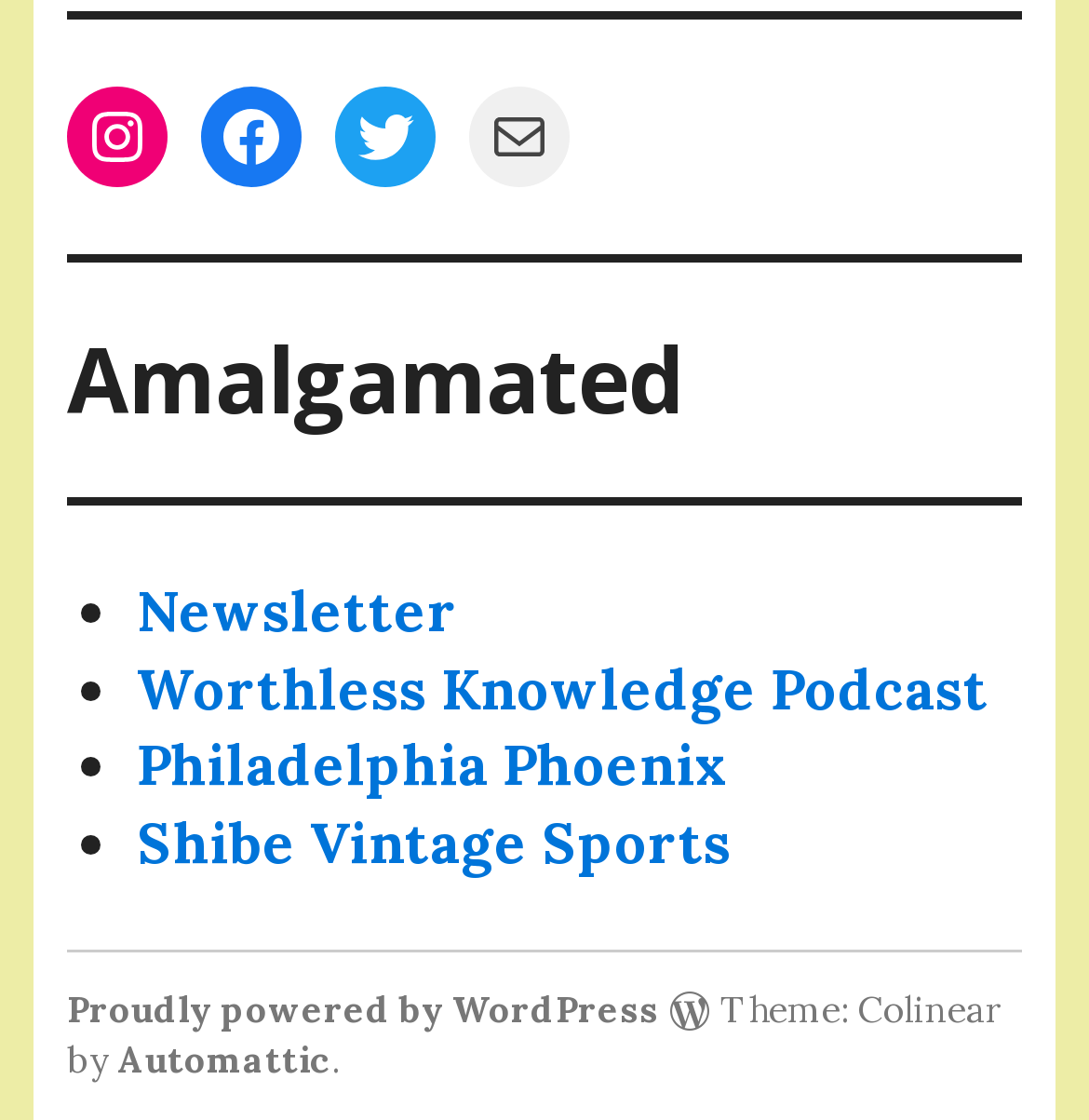Determine the bounding box coordinates for the HTML element described here: "Facebook".

[0.185, 0.077, 0.277, 0.167]